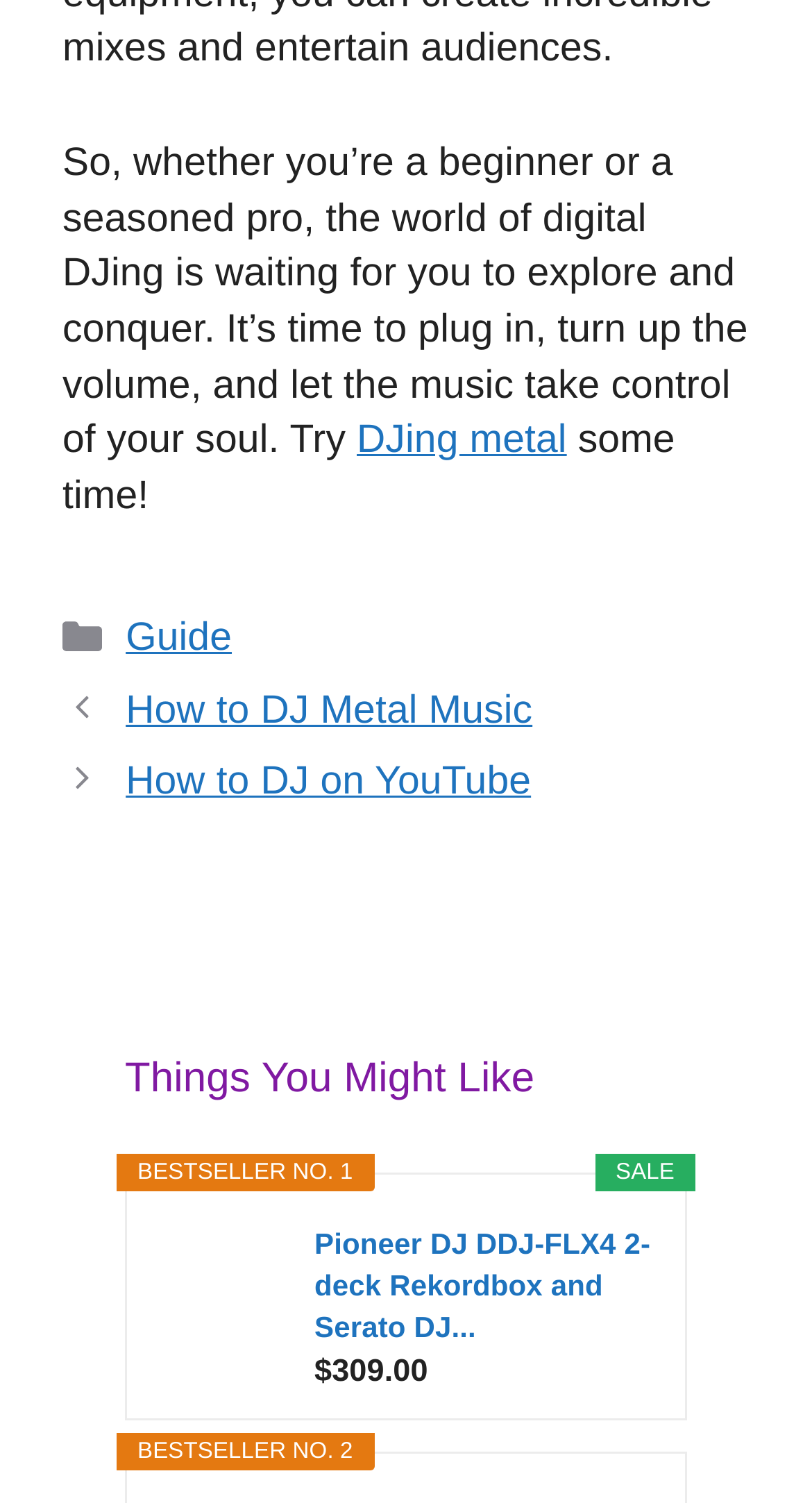Please predict the bounding box coordinates (top-left x, top-left y, bottom-right x, bottom-right y) for the UI element in the screenshot that fits the description: GET more info

None